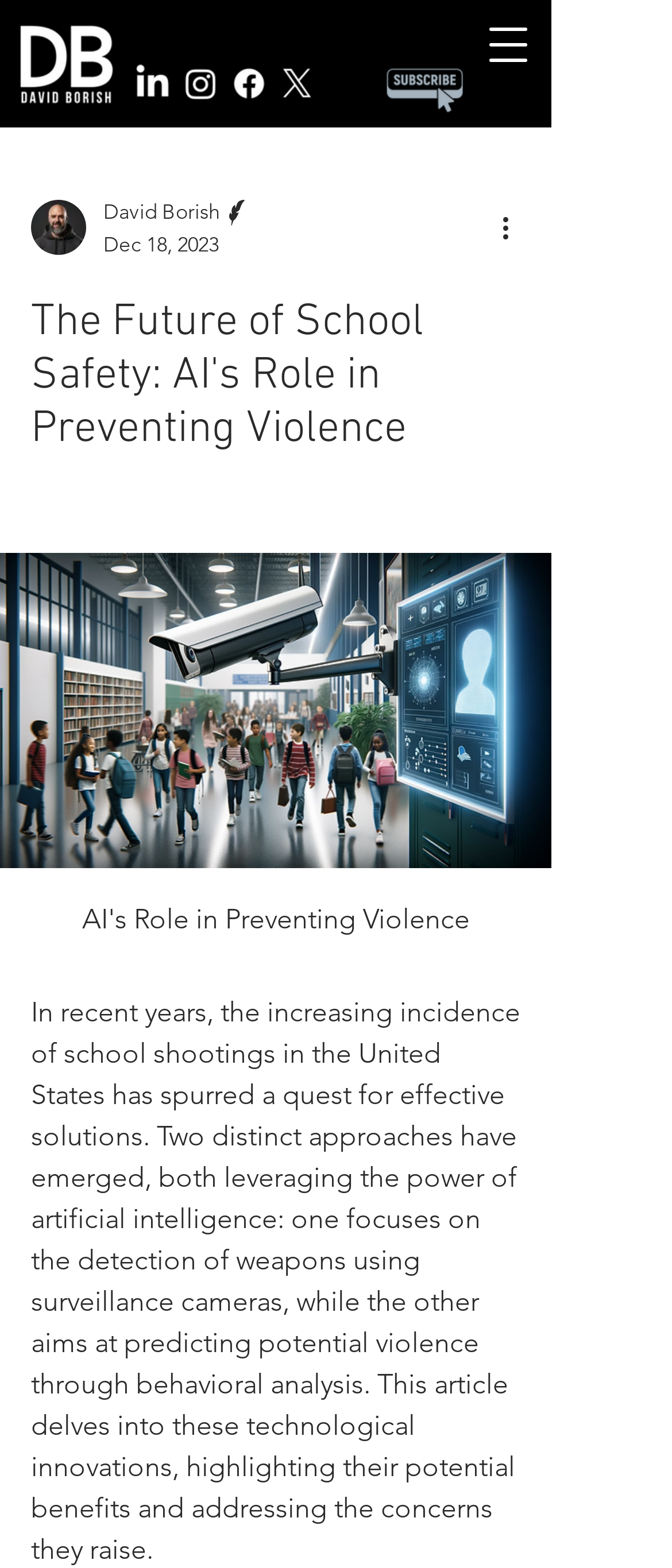Can you specify the bounding box coordinates of the area that needs to be clicked to fulfill the following instruction: "View more actions"?

[0.738, 0.132, 0.8, 0.158]